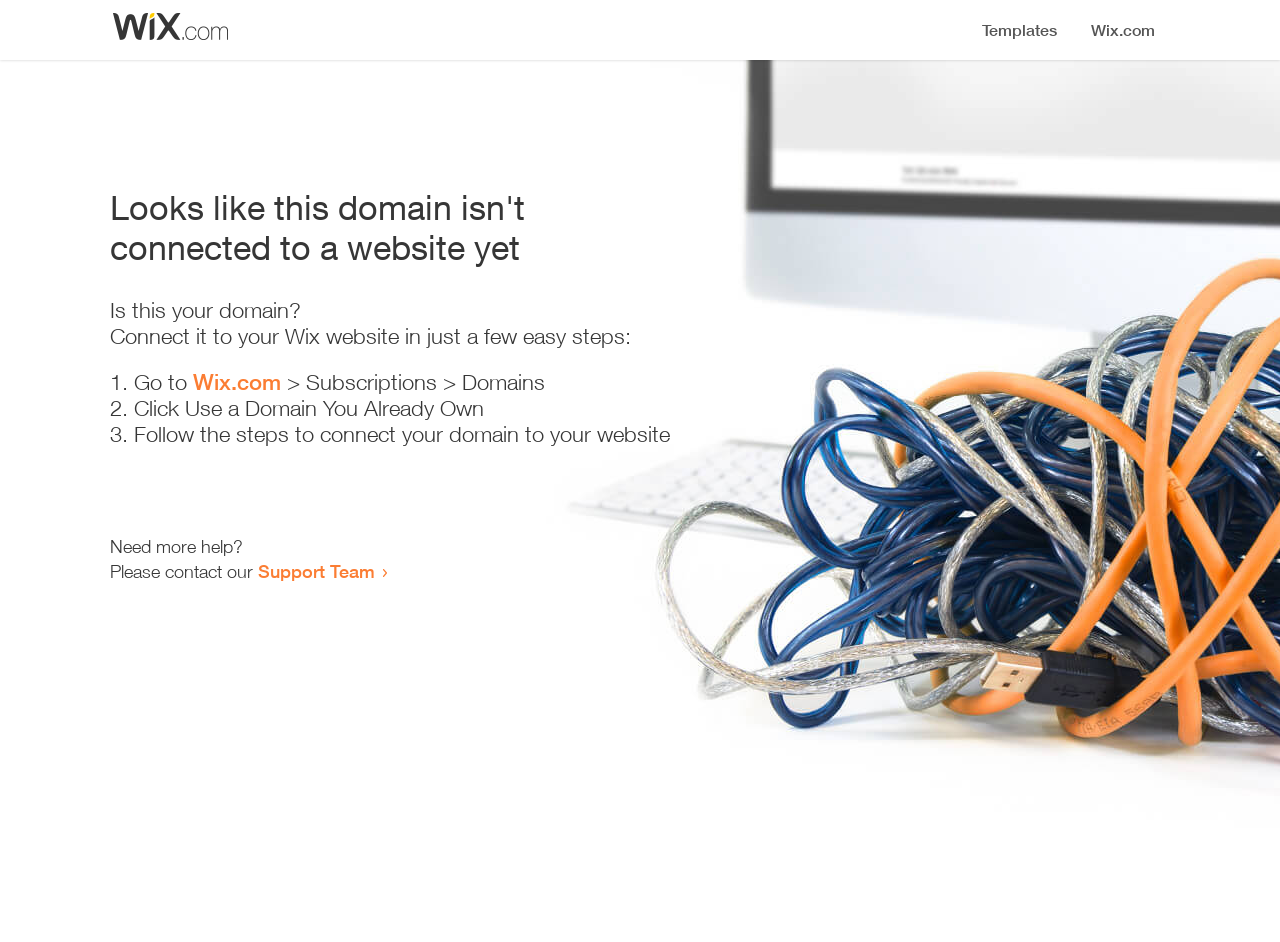Provide the bounding box coordinates of the UI element that matches the description: "Wix.com".

[0.151, 0.392, 0.22, 0.419]